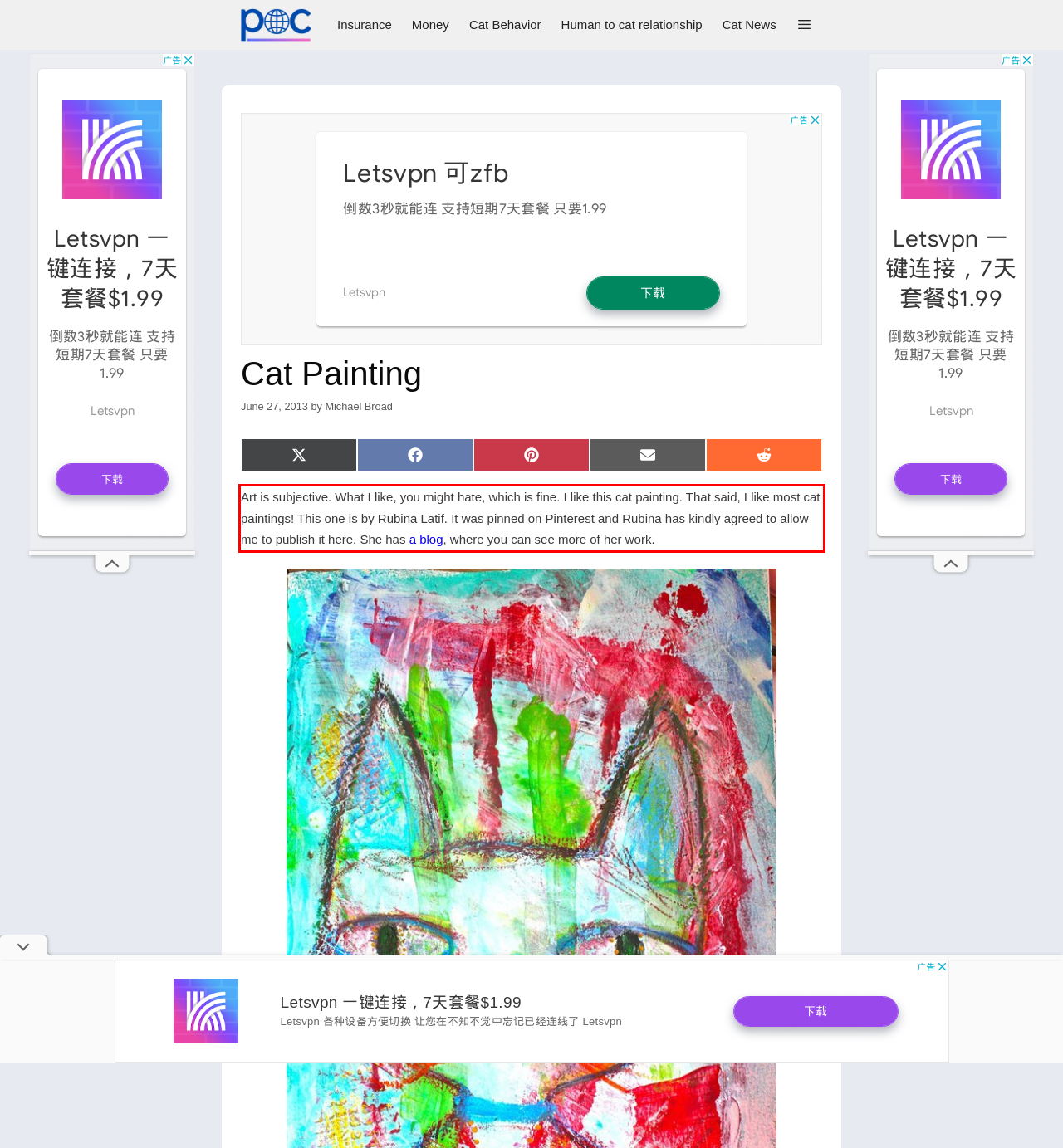Please use OCR to extract the text content from the red bounding box in the provided webpage screenshot.

Art is subjective. What I like, you might hate, which is fine. I like this cat painting. That said, I like most cat paintings! This one is by Rubina Latif. It was pinned on Pinterest and Rubina has kindly agreed to allow me to publish it here. She has a blog, where you can see more of her work.